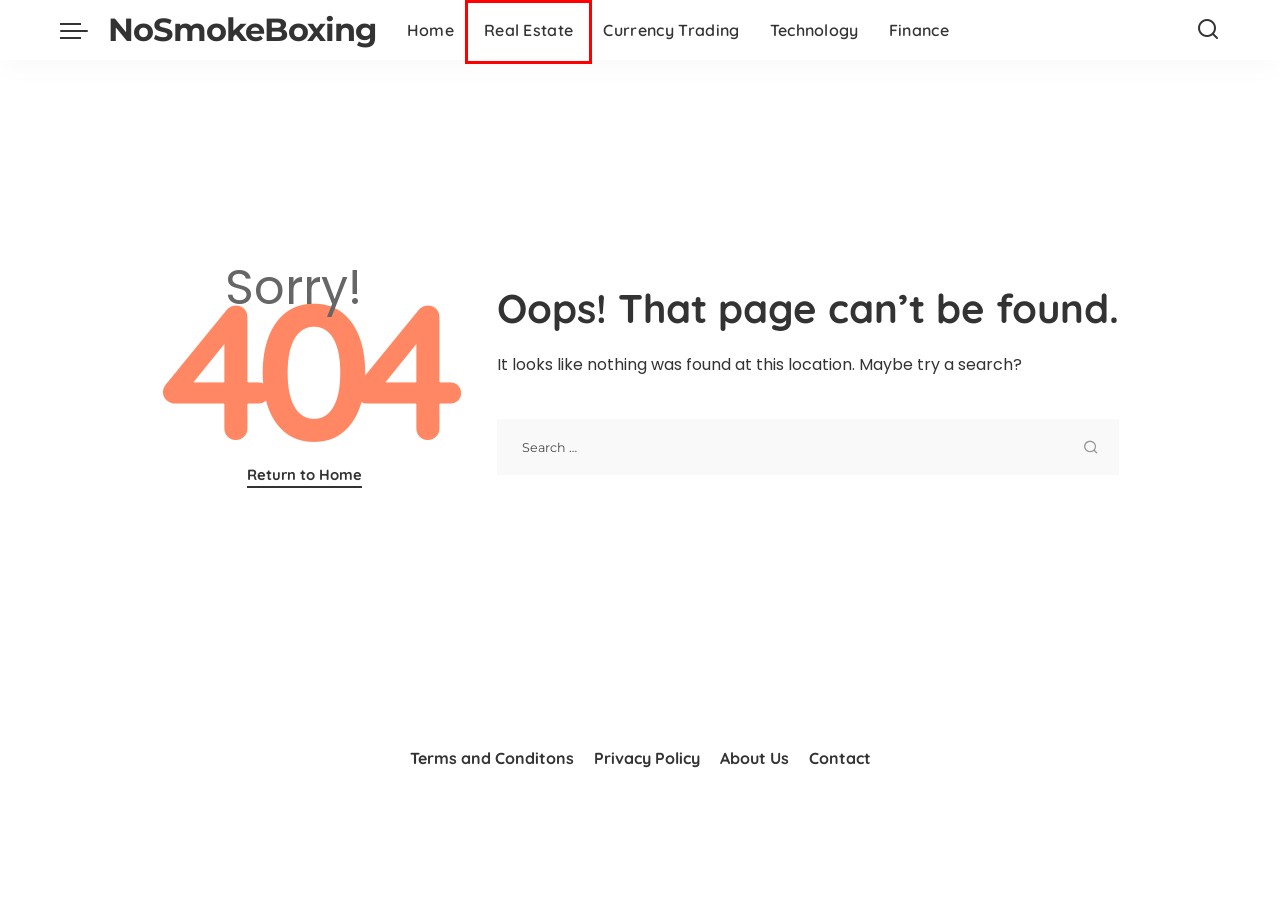You are given a screenshot of a webpage with a red rectangle bounding box. Choose the best webpage description that matches the new webpage after clicking the element in the bounding box. Here are the candidates:
A. Contact – NoSmokeBoxing
B. NoSmokeBoxing – Better Boxing News
C. Currency Trading – NoSmokeBoxing
D. Technology – NoSmokeBoxing
E. Finance – NoSmokeBoxing
F. About Us – NoSmokeBoxing
G. Privacy Policy – NoSmokeBoxing
H. Real Estate – NoSmokeBoxing

H